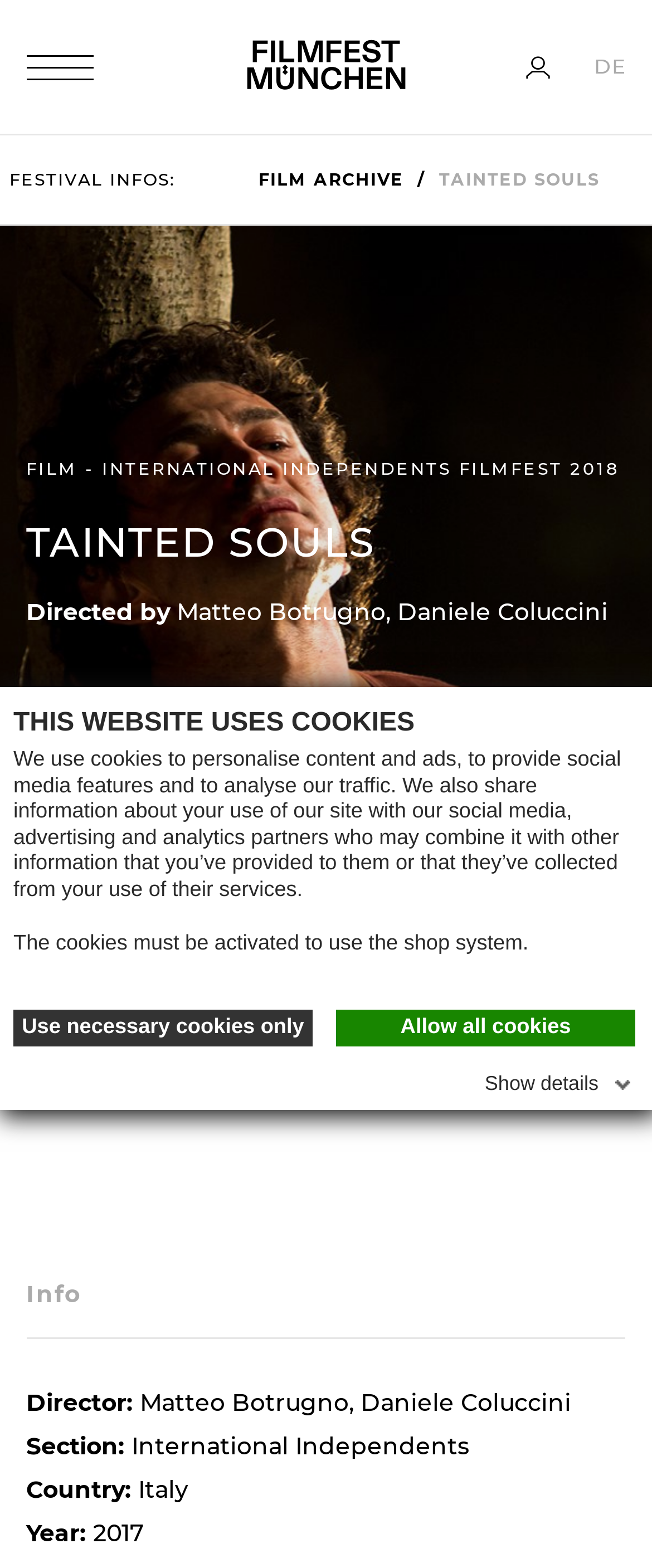Identify the bounding box coordinates of the area you need to click to perform the following instruction: "View film archive".

[0.396, 0.109, 0.619, 0.121]